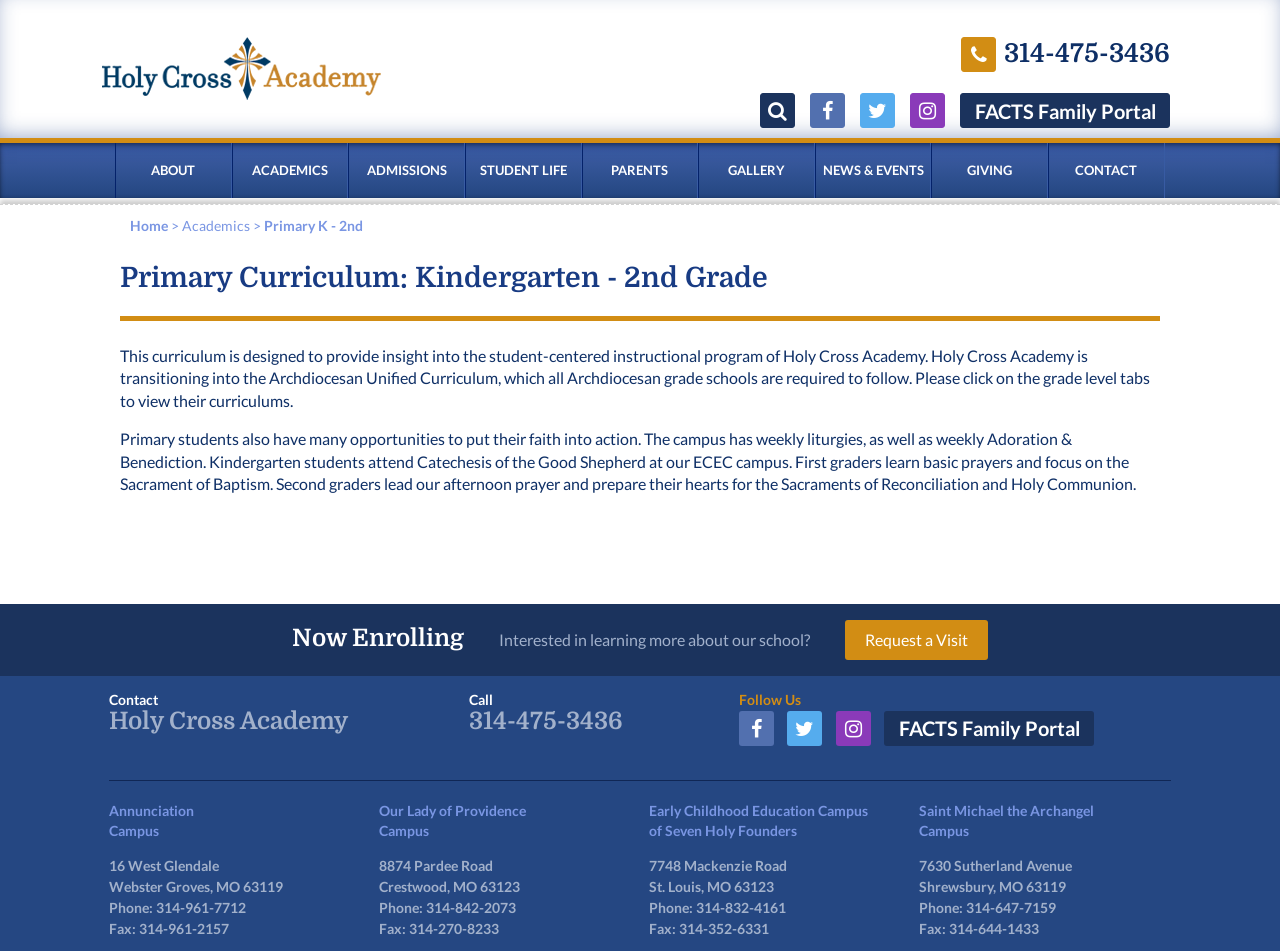Locate the primary headline on the webpage and provide its text.

Primary Curriculum: Kindergarten - 2nd Grade